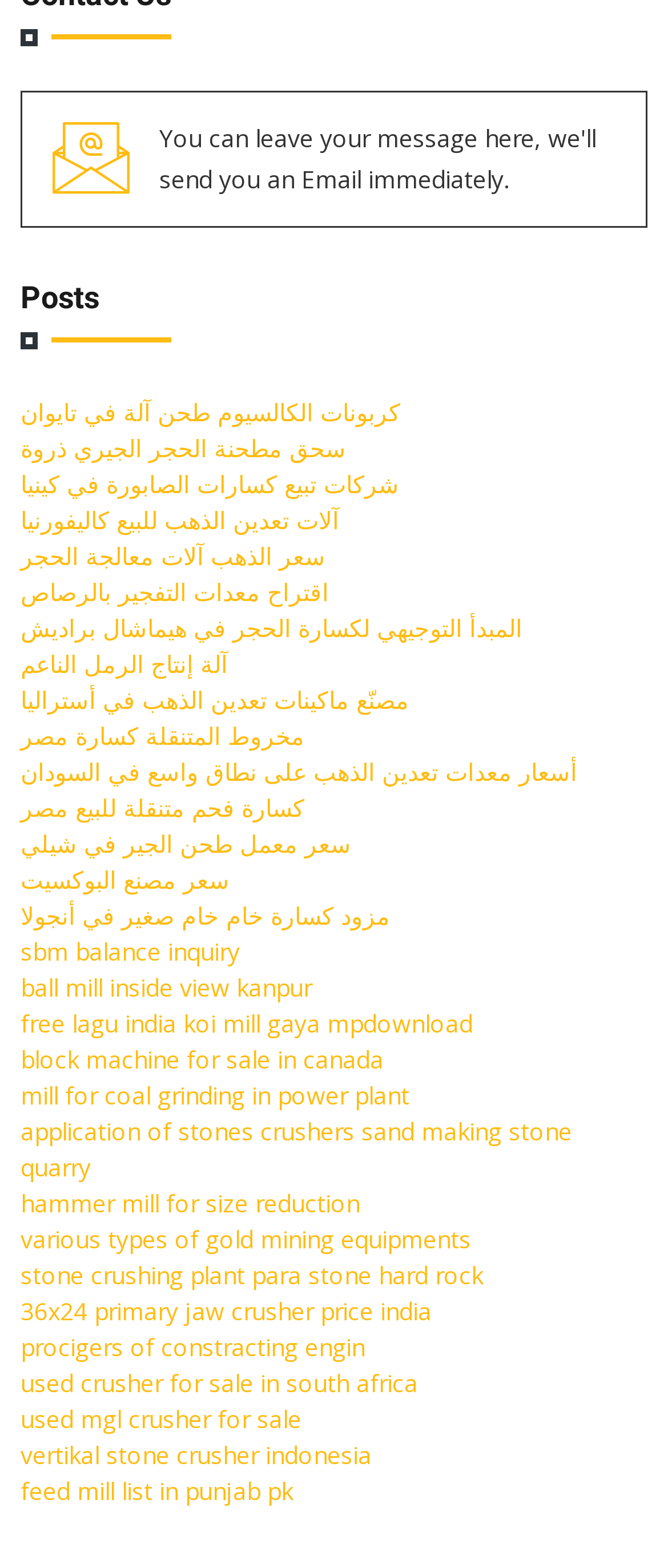Pinpoint the bounding box coordinates of the clickable element to carry out the following instruction: "Check the price of gold processing machines."

[0.031, 0.343, 0.487, 0.364]